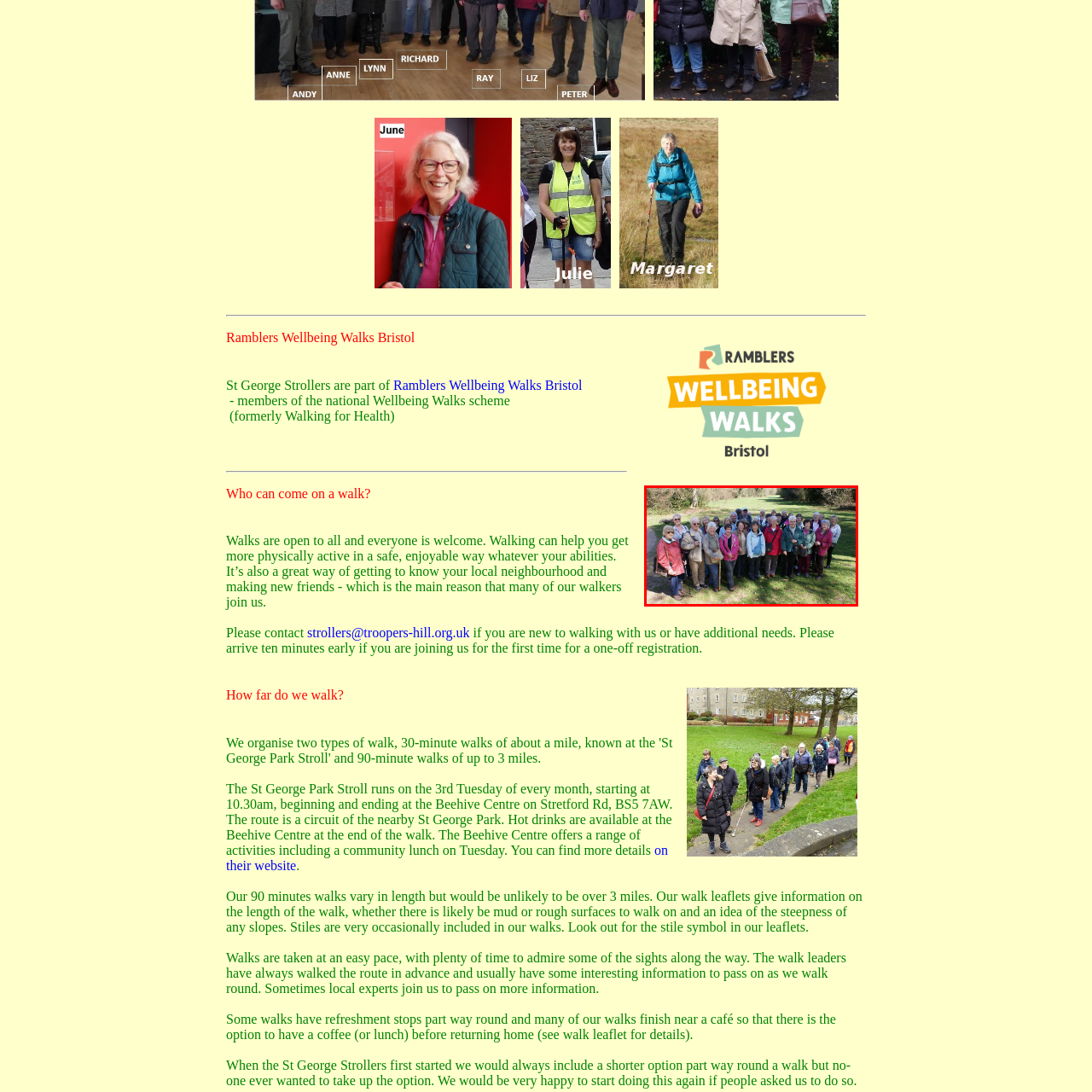Explain in detail what is depicted in the image enclosed by the red boundary.

The image features a vibrant and cheerful gathering of individuals, predominantly older adults, participating in a community walking event organized by the St George Strollers, part of the Ramblers Wellbeing Walks in Bristol. The setting is a sunny, open green space, surrounded by trees, creating a lively and inviting atmosphere for outdoor activities. The participants are dressed in comfortable, casual clothing appropriate for walking, showcasing various colors, from warm reds to cool greens.

These walkers represent a diverse group, united by the common goal of enjoying the physical and social benefits of walking together. This image captures their enthusiasm and camaraderie, highlighting the spirit of community and inclusion promoted by the St George Strollers. The event is an excellent opportunity for individuals to engage in physical activity, make new friends, and explore their local surroundings together.